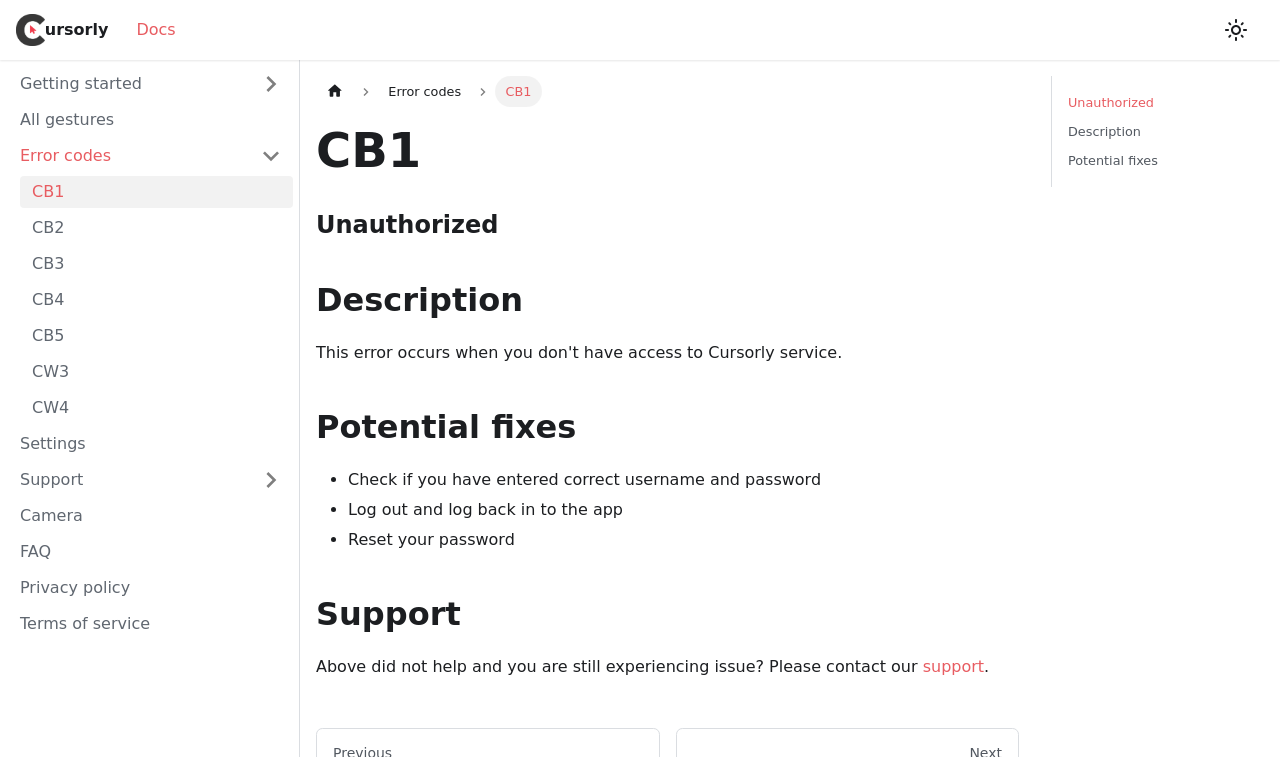Determine the bounding box coordinates for the region that must be clicked to execute the following instruction: "Switch between dark and light mode".

[0.953, 0.018, 0.978, 0.061]